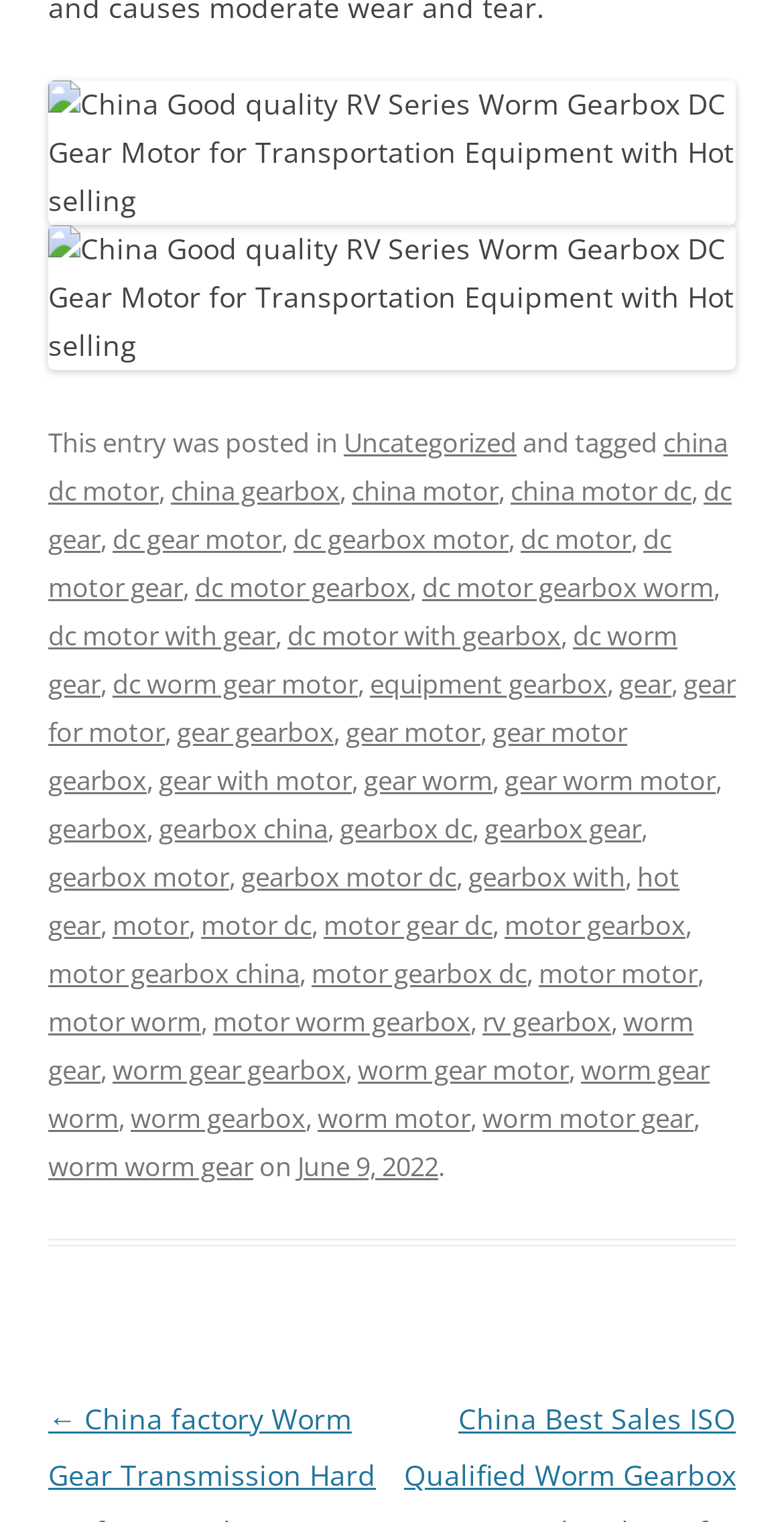Given the content of the image, can you provide a detailed answer to the question?
What is the main topic of this webpage?

Based on the numerous links and text on the webpage, it appears that the main topic is related to gearboxes and motors, specifically those used in transportation equipment.